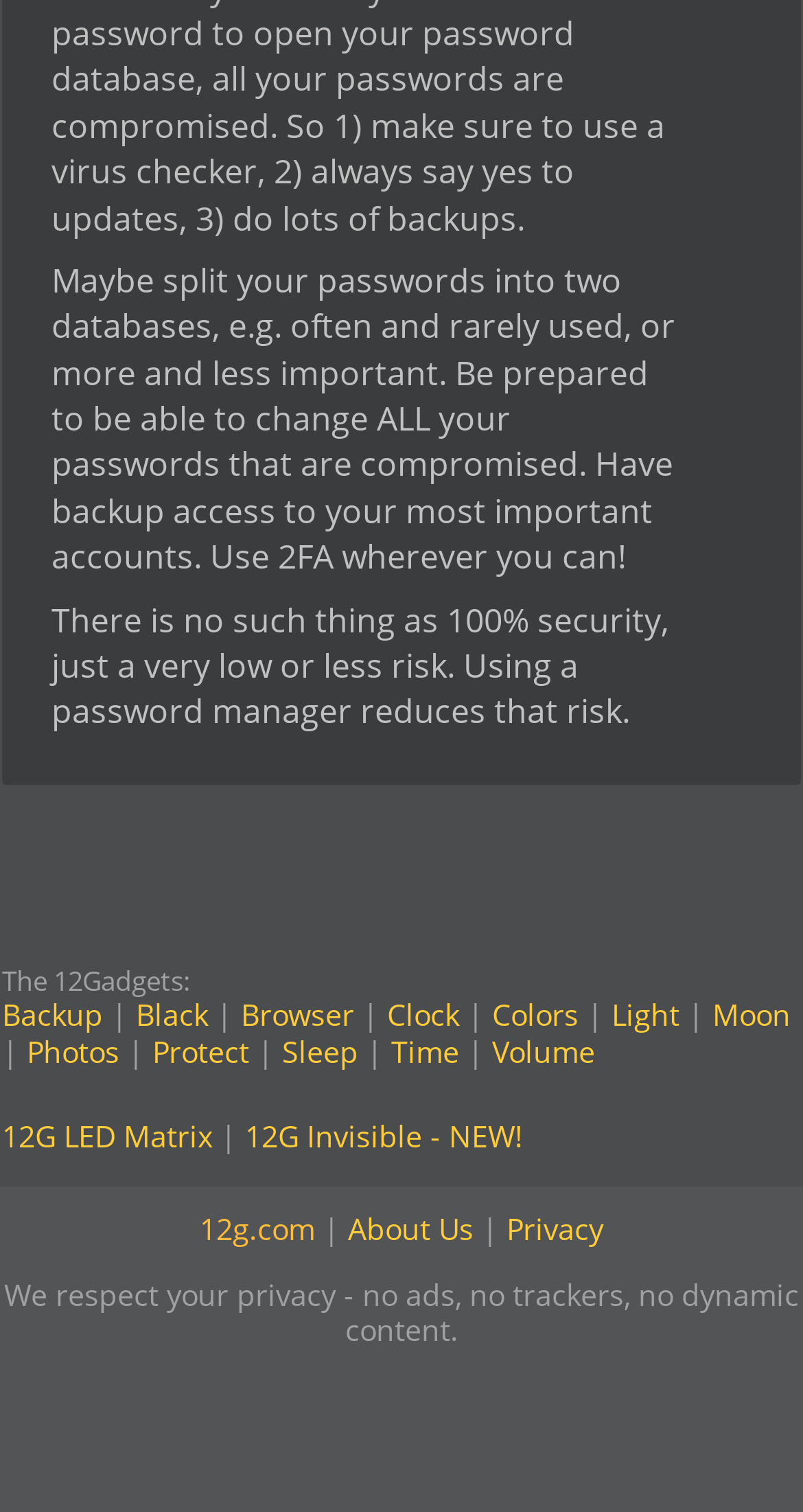Identify the bounding box for the given UI element using the description provided. Coordinates should be in the format (top-left x, top-left y, bottom-right x, bottom-right y) and must be between 0 and 1. Here is the description: 12G Invisible - NEW!

[0.305, 0.738, 0.651, 0.764]